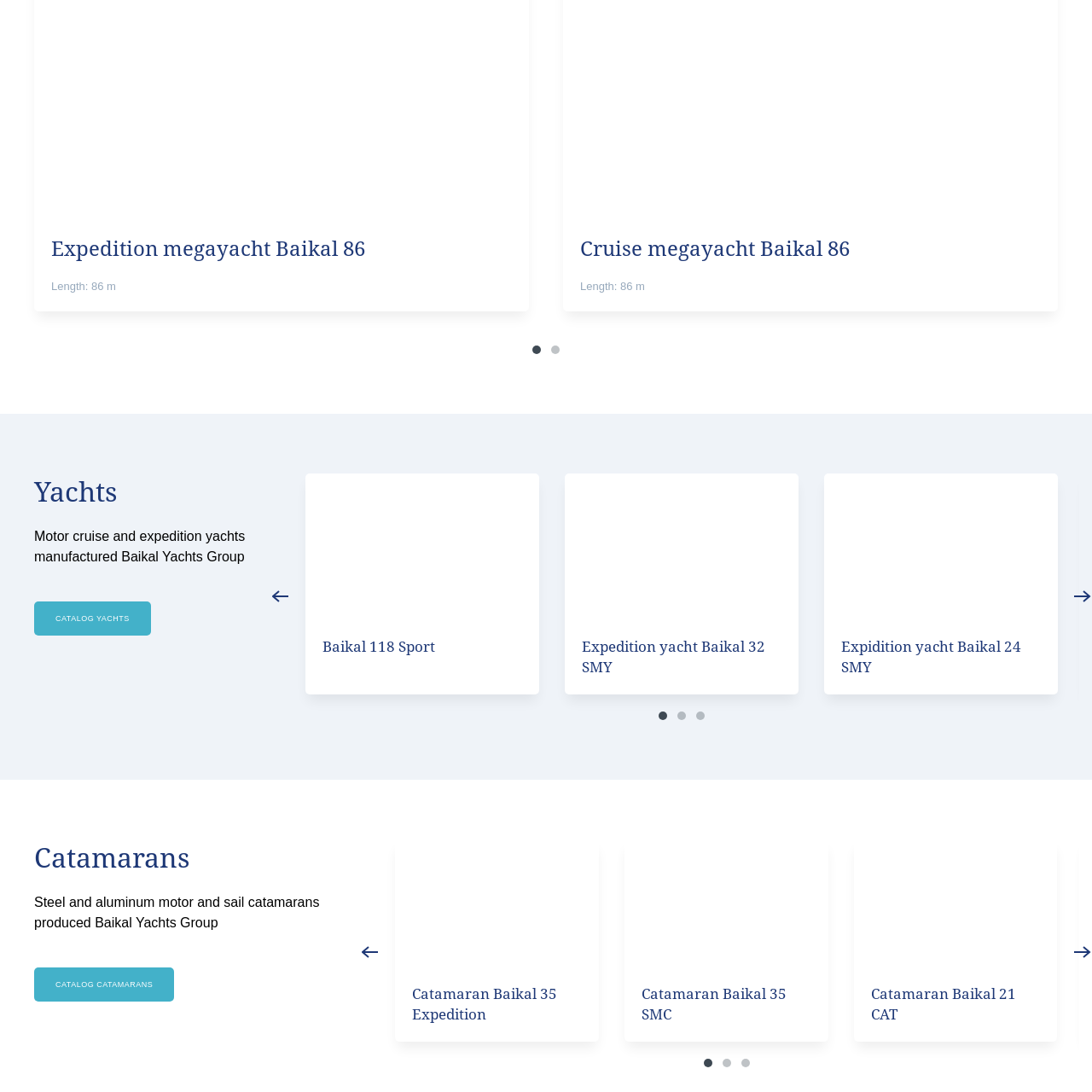What is the purpose of the yacht's deck?
Study the image within the red bounding box and deliver a detailed answer.

According to the caption, the yacht's deck is spacious and ideal for both leisure and entertainment, suggesting that it is designed to provide a comfortable and enjoyable experience for its occupants.